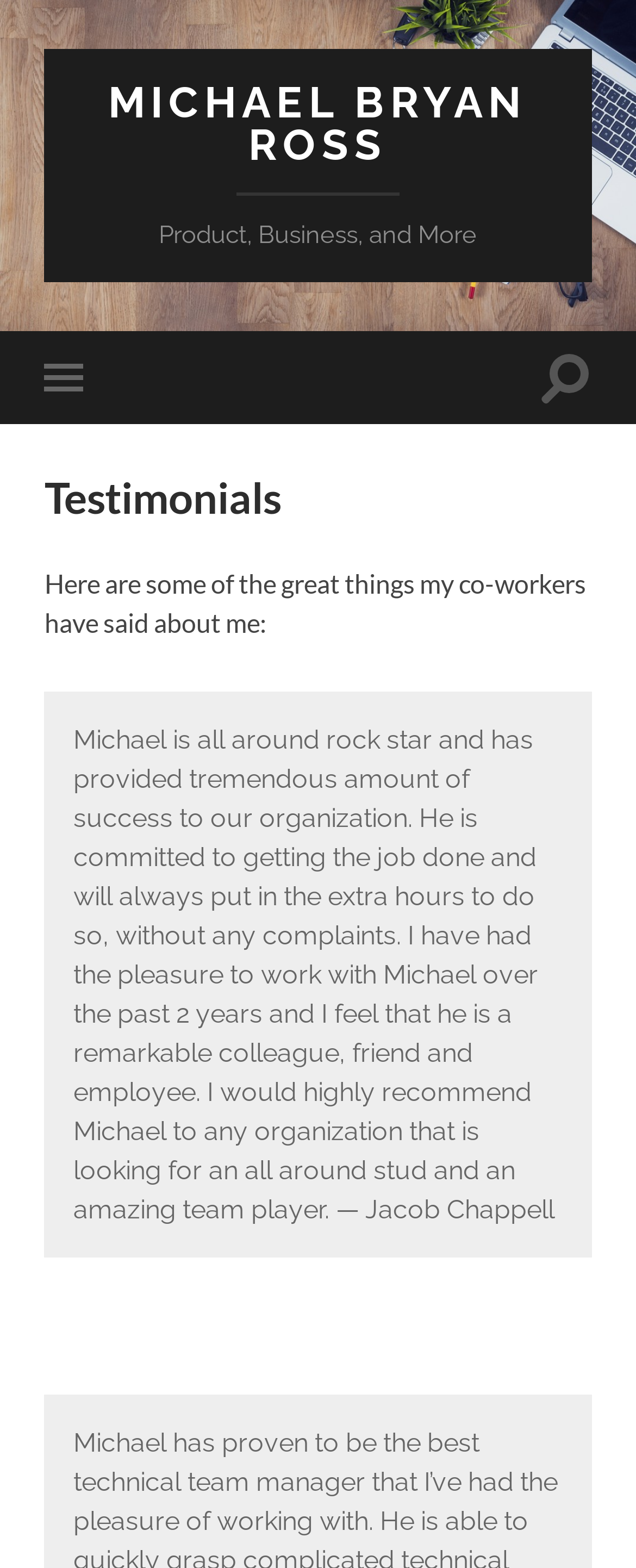Examine the screenshot and answer the question in as much detail as possible: What is the category of the webpage?

The answer can be found by looking at the StaticText element with the text 'Product, Business, and More', which suggests that the webpage falls under this category.